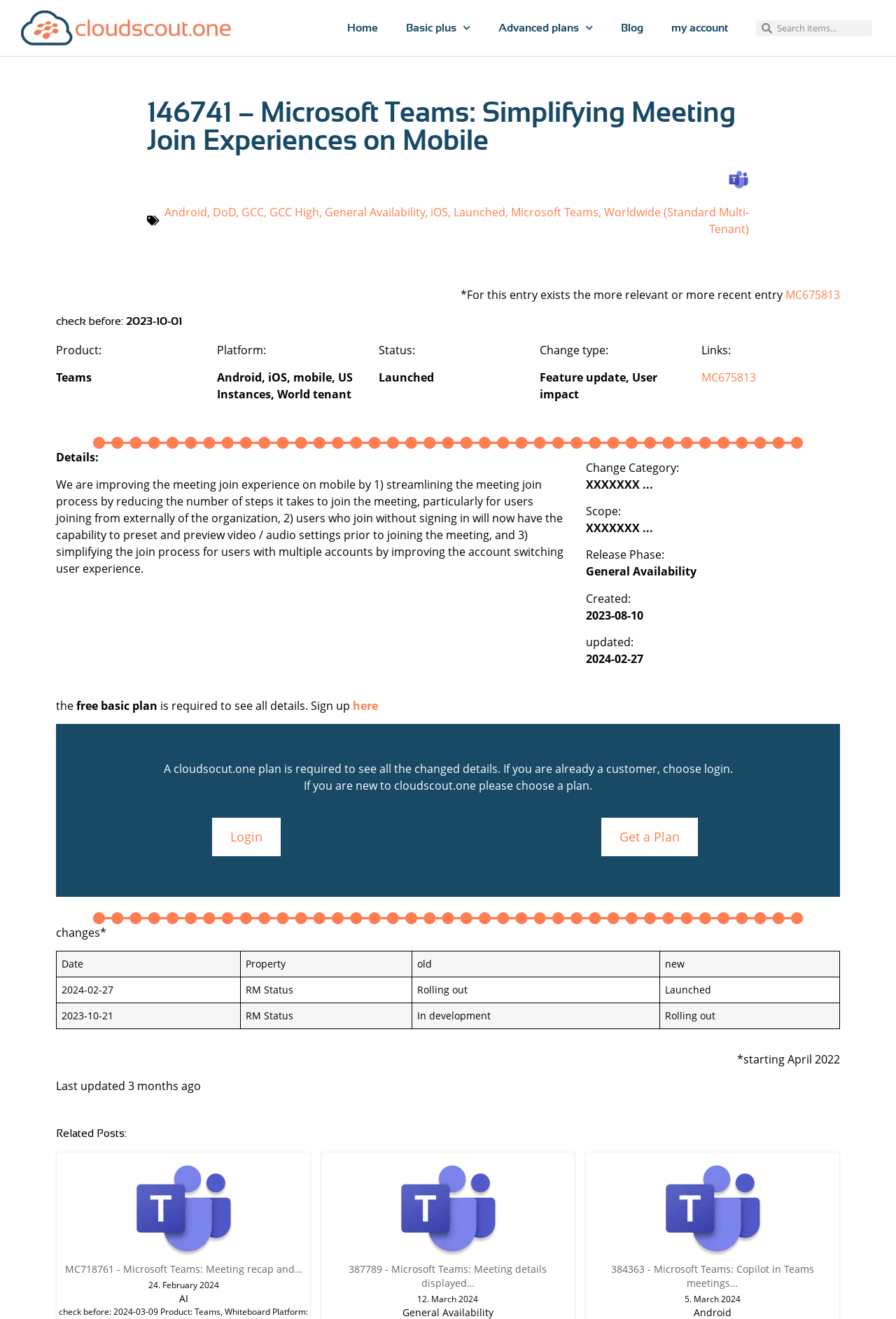Determine the bounding box coordinates of the clickable element necessary to fulfill the instruction: "Click the 'Login' button". Provide the coordinates as four float numbers within the 0 to 1 range, i.e., [left, top, right, bottom].

[0.237, 0.62, 0.313, 0.649]